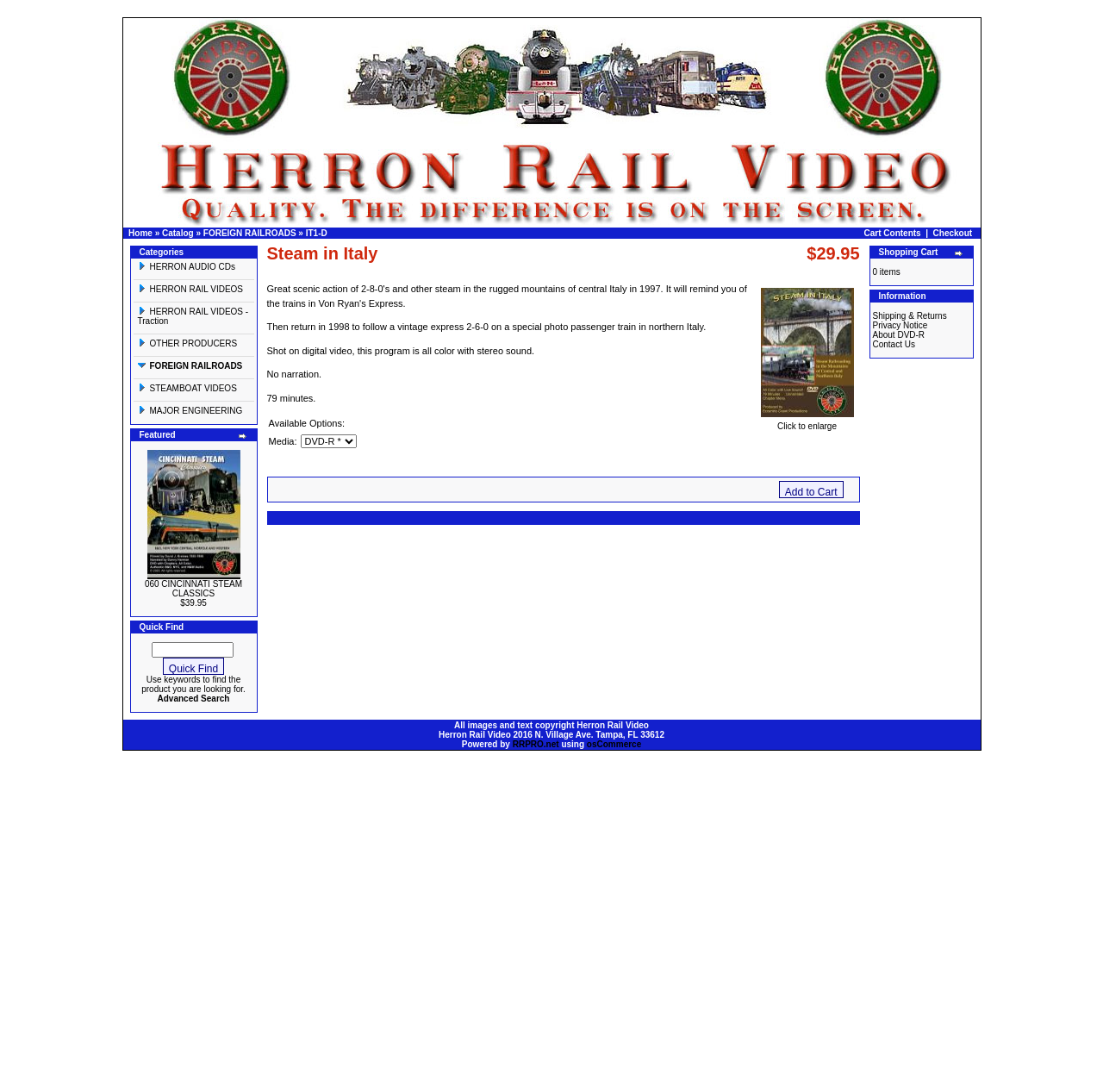Answer the following query concisely with a single word or phrase:
What is the name of the website?

Herron Rail Video